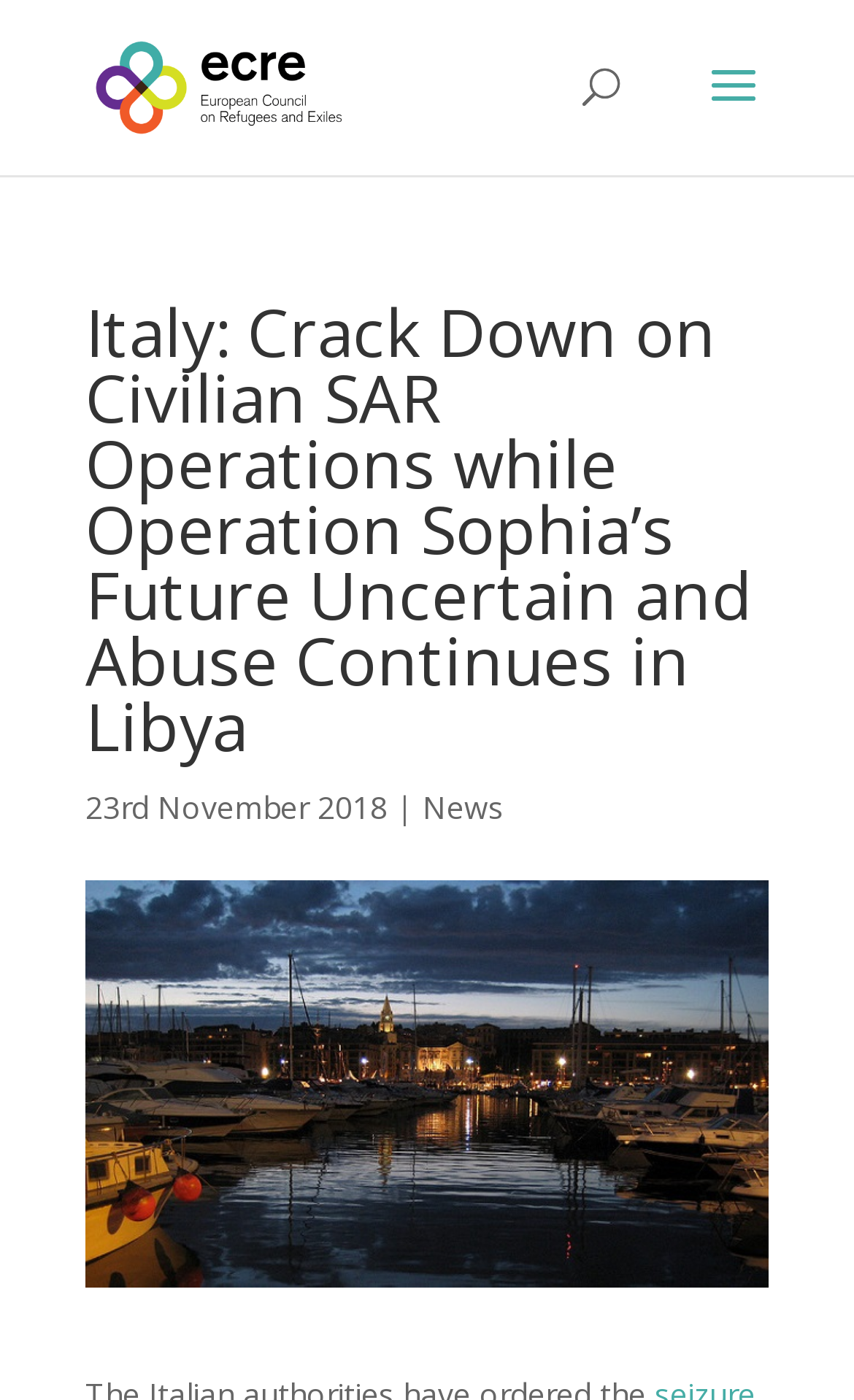What is the topic of the news article?
Please provide a single word or phrase as the answer based on the screenshot.

Civilian SAR Operations in Italy